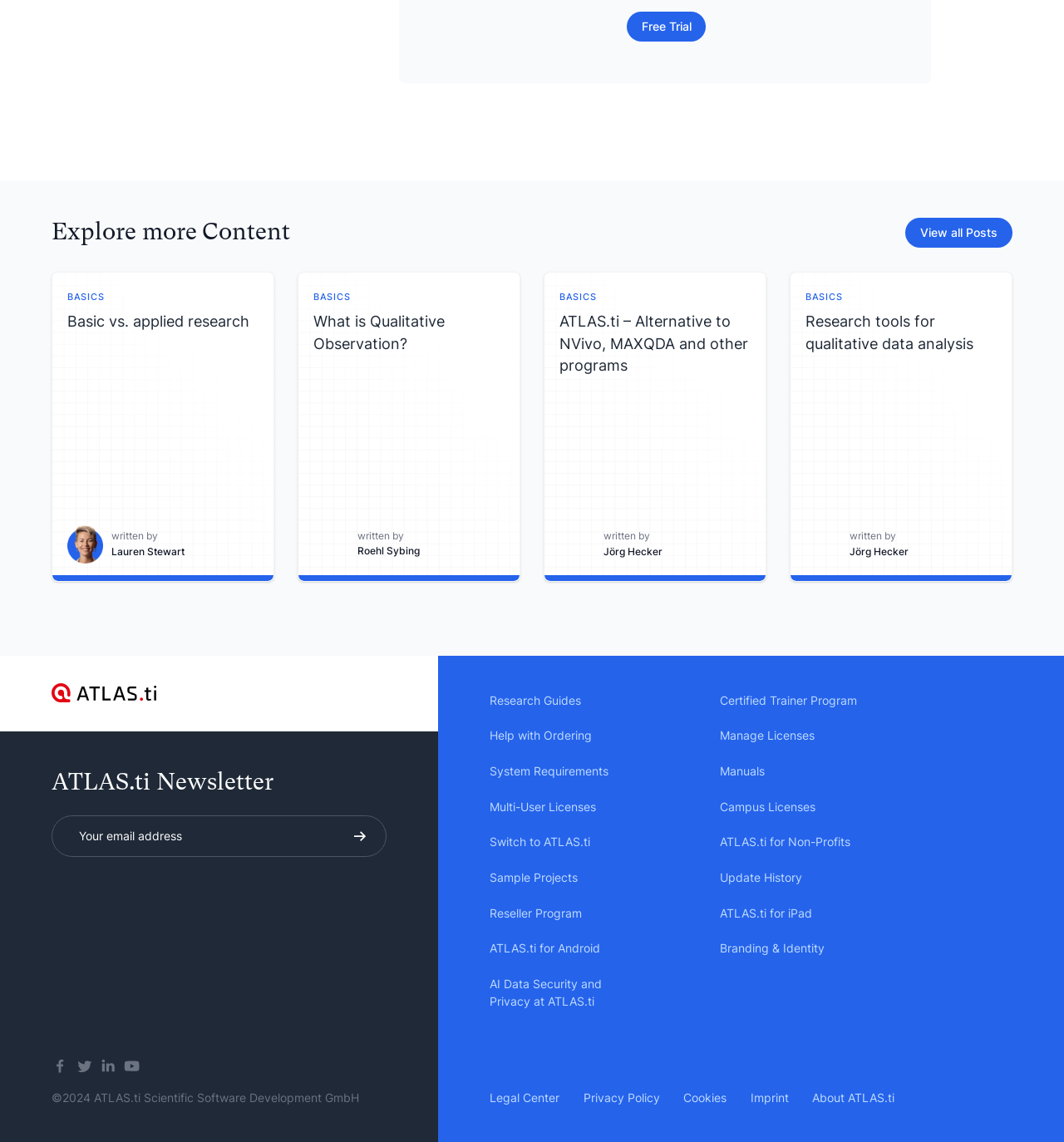Please determine the bounding box coordinates for the element with the description: "name="email" placeholder="Your email address"".

[0.049, 0.714, 0.363, 0.75]